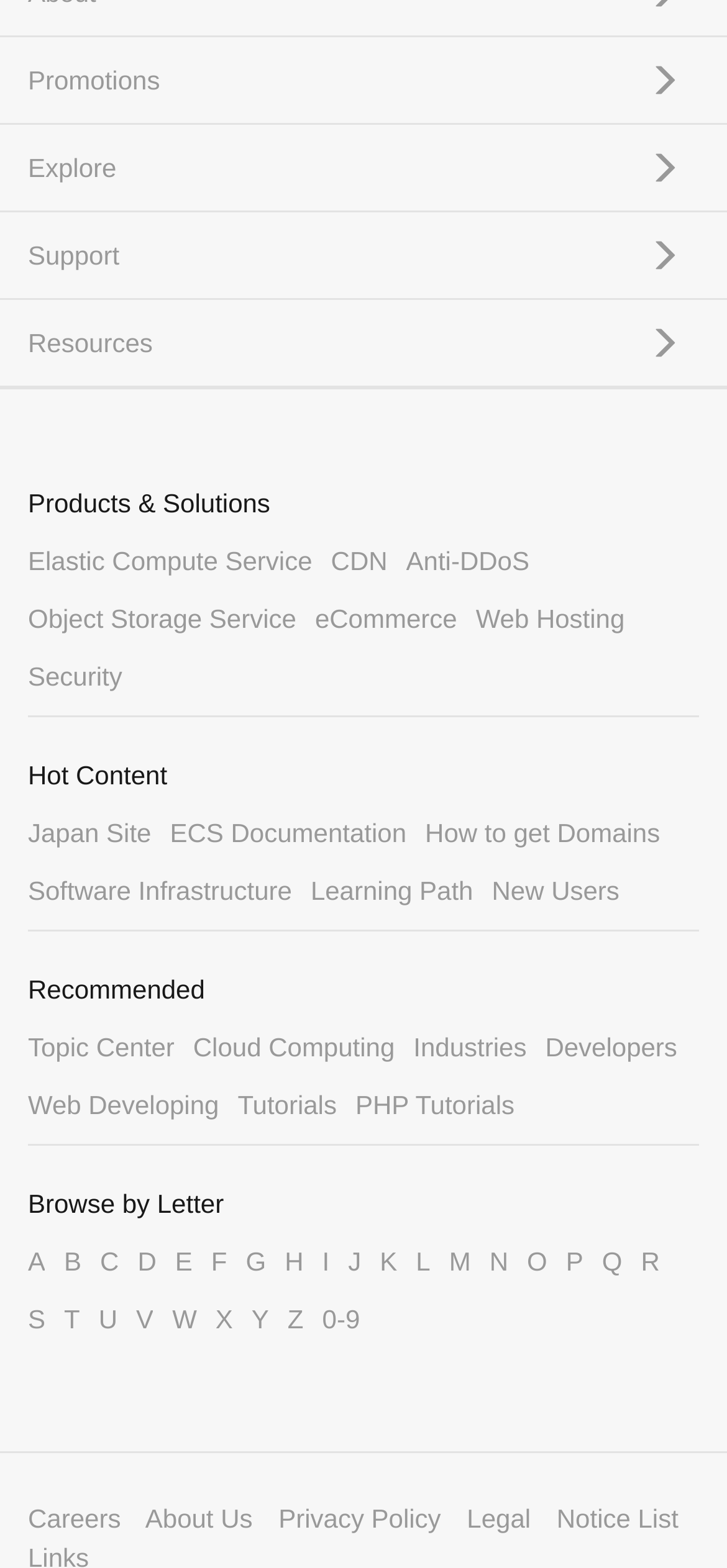Locate and provide the bounding box coordinates for the HTML element that matches this description: "Software Infrastructure".

[0.038, 0.558, 0.402, 0.577]